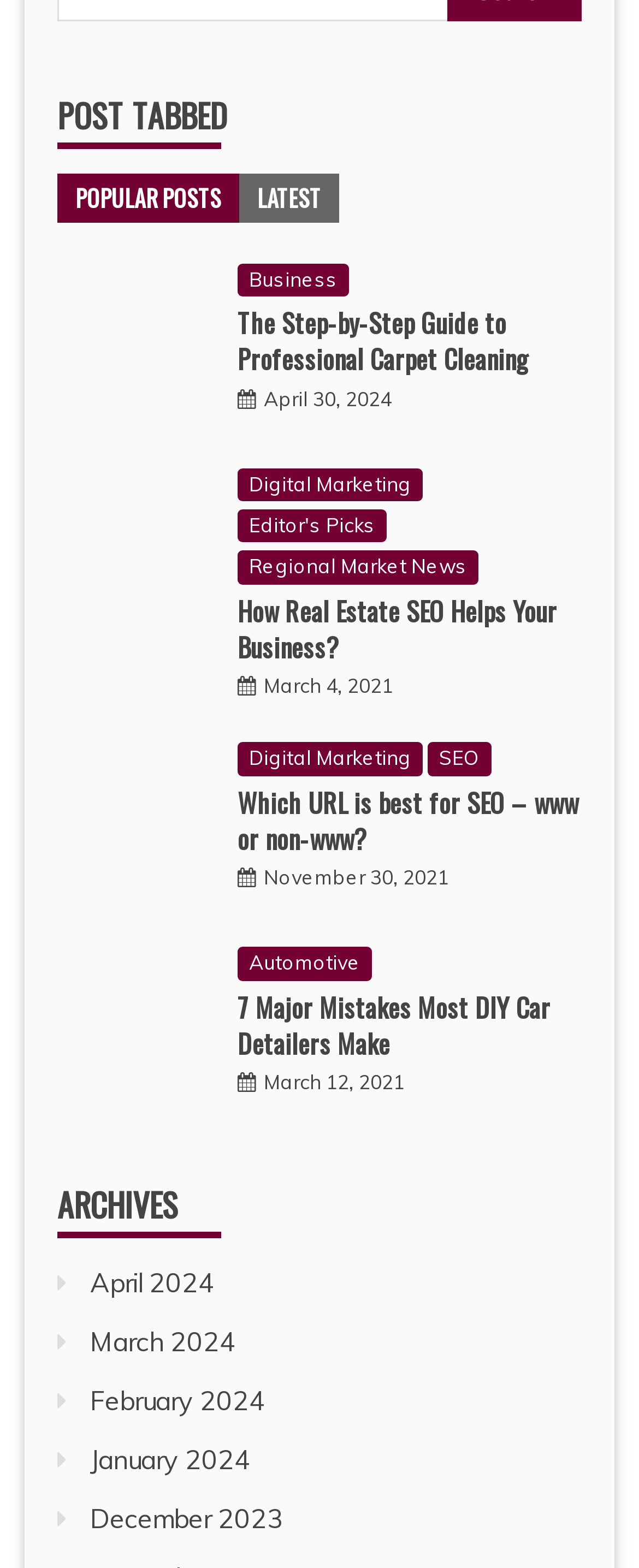Please provide a brief answer to the following inquiry using a single word or phrase:
What is the date of the post '7 Major Mistakes Most DIY Car Detailers Make'?

March 12, 2021